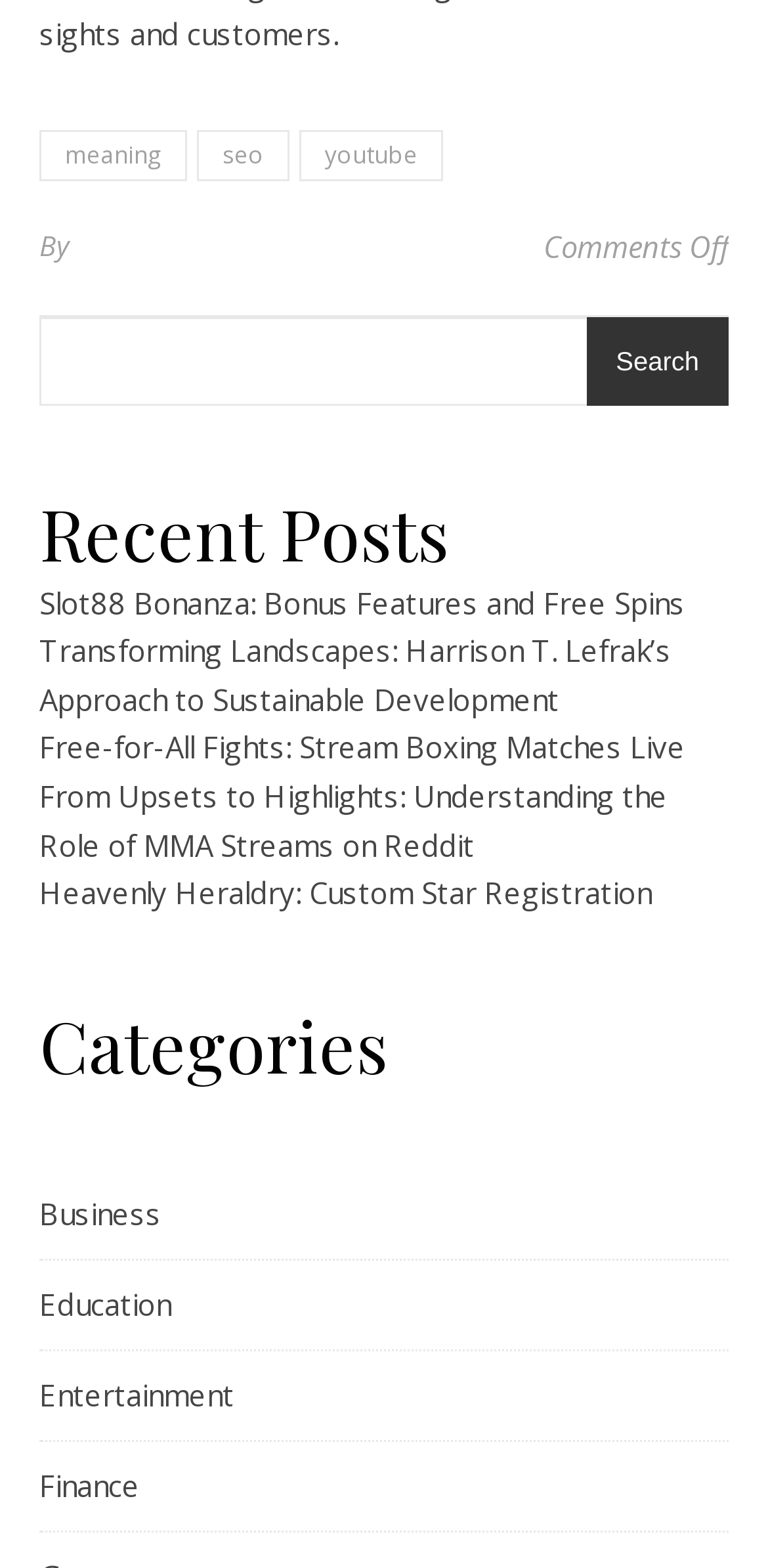How many categories are listed?
Refer to the screenshot and answer in one word or phrase.

4